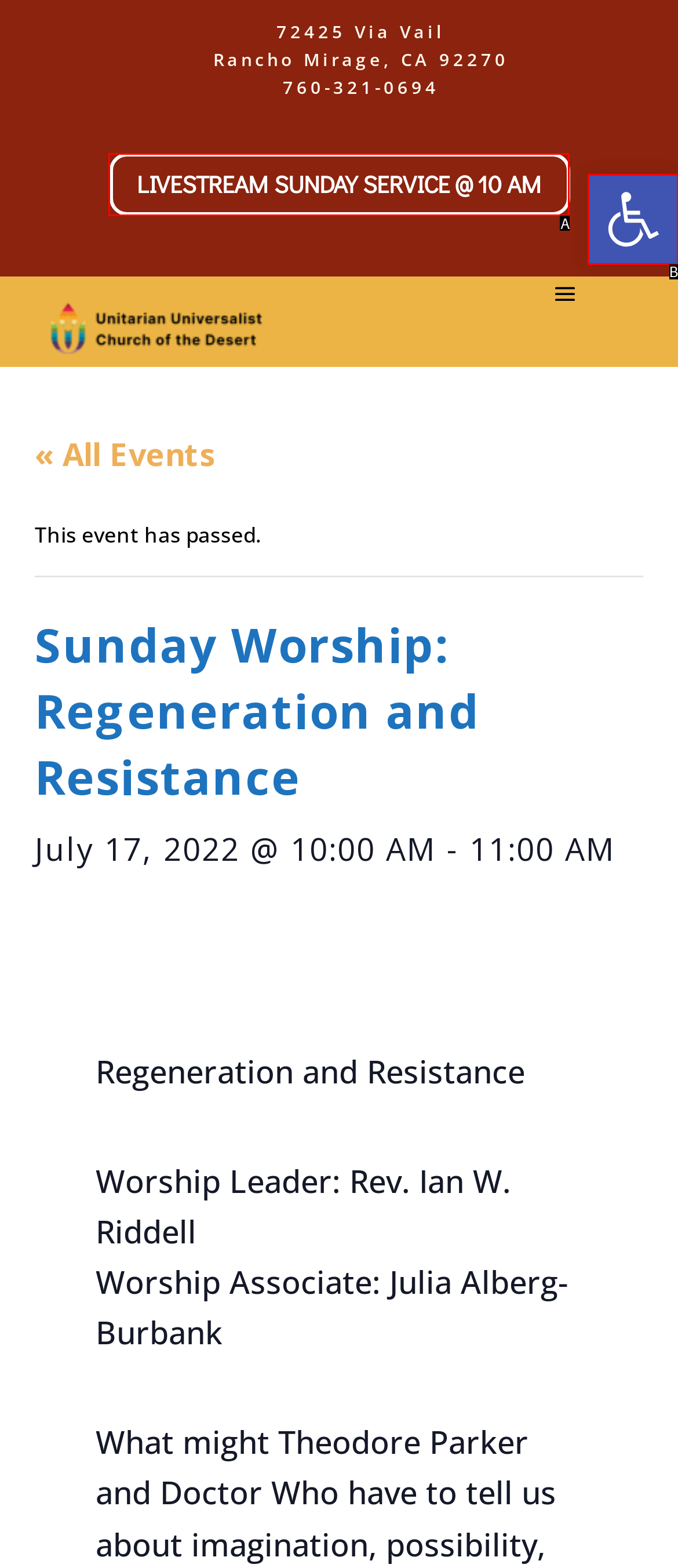Based on the element description: Open toolbar Accessibility Tools, choose the HTML element that matches best. Provide the letter of your selected option.

B